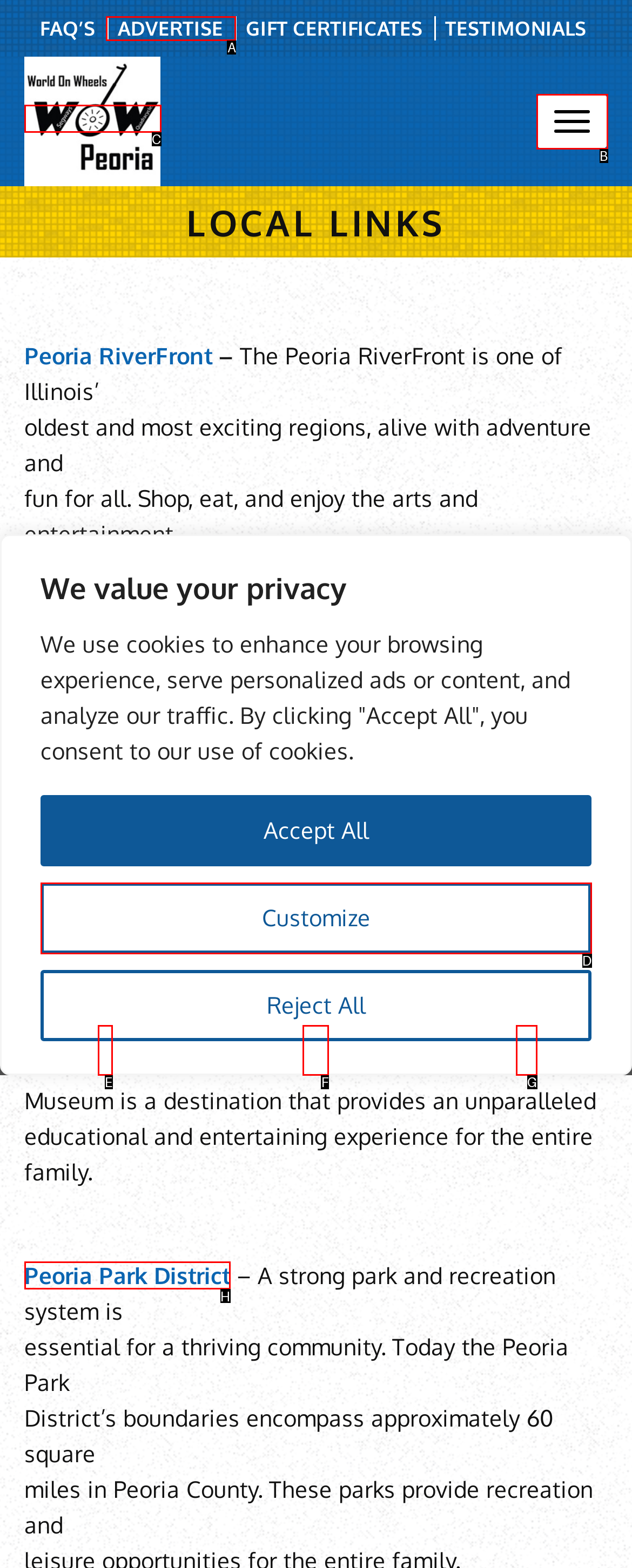Identify the bounding box that corresponds to: lee@worldonwheelspeoria.com
Respond with the letter of the correct option from the provided choices.

F